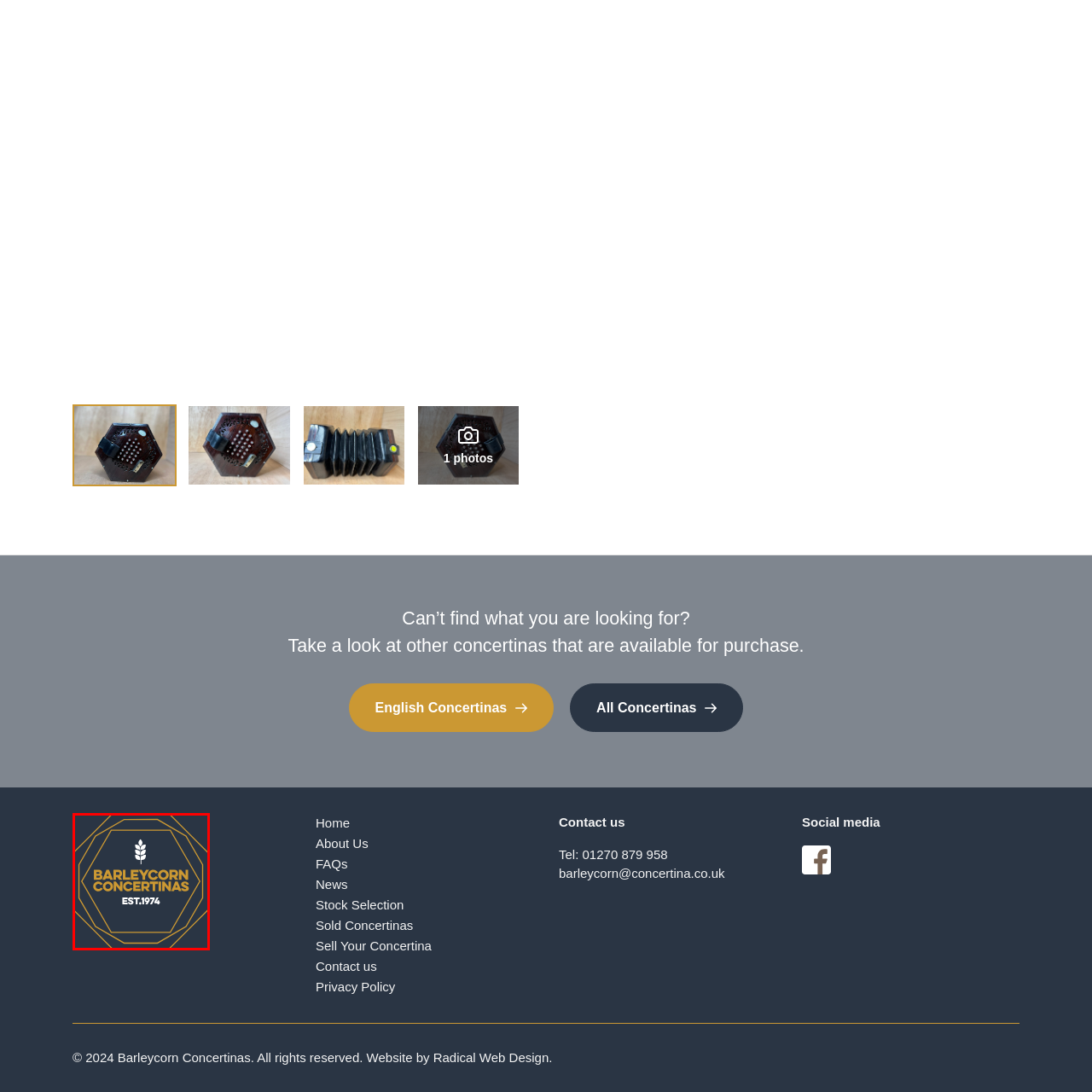What is the color of the lettering in the logo?
Scrutinize the image inside the red bounding box and provide a detailed and extensive answer to the question.

The caption describes the brand name 'BARLEYCORN CONCERTINAS' as being in bold, golden lettering, indicating the color of the lettering.